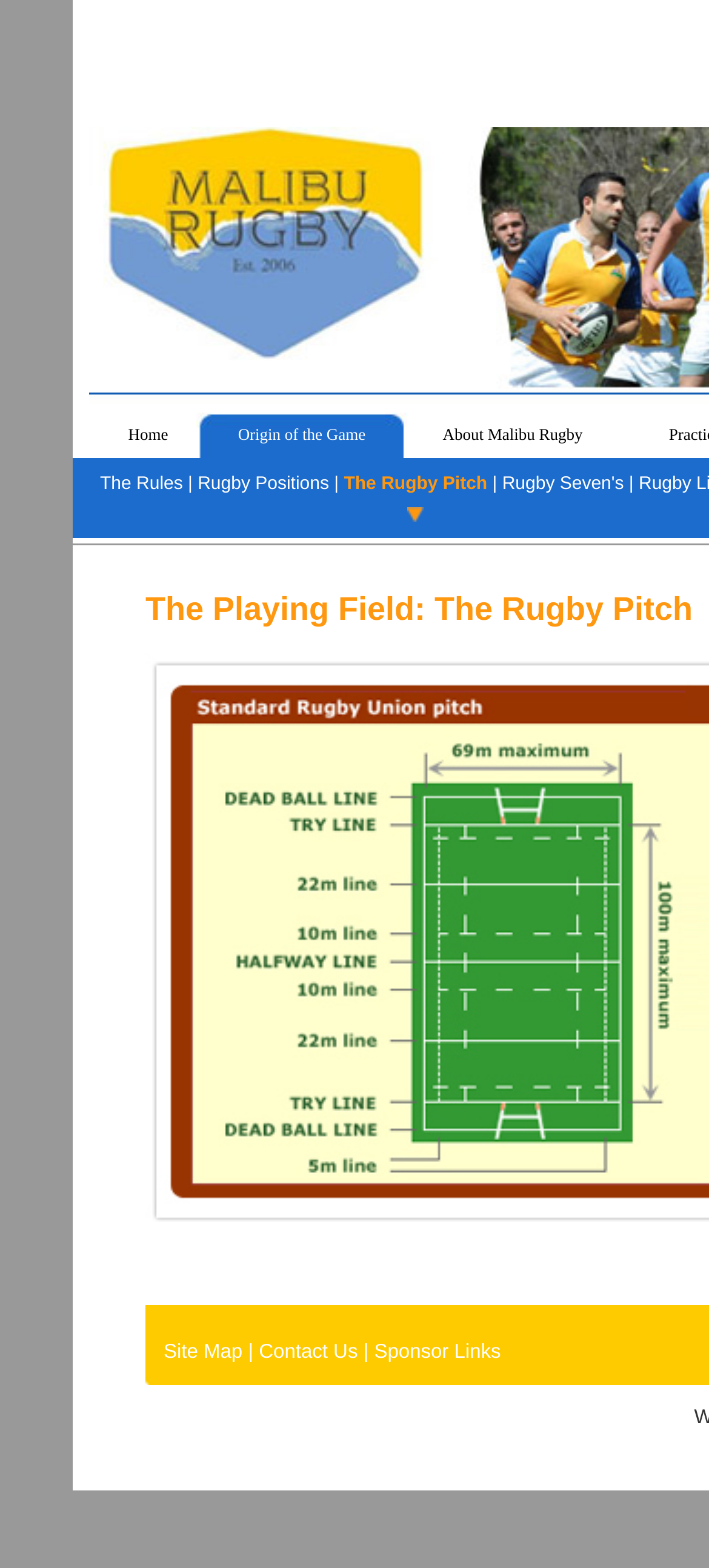Please give a short response to the question using one word or a phrase:
How many links are there in the second row?

5